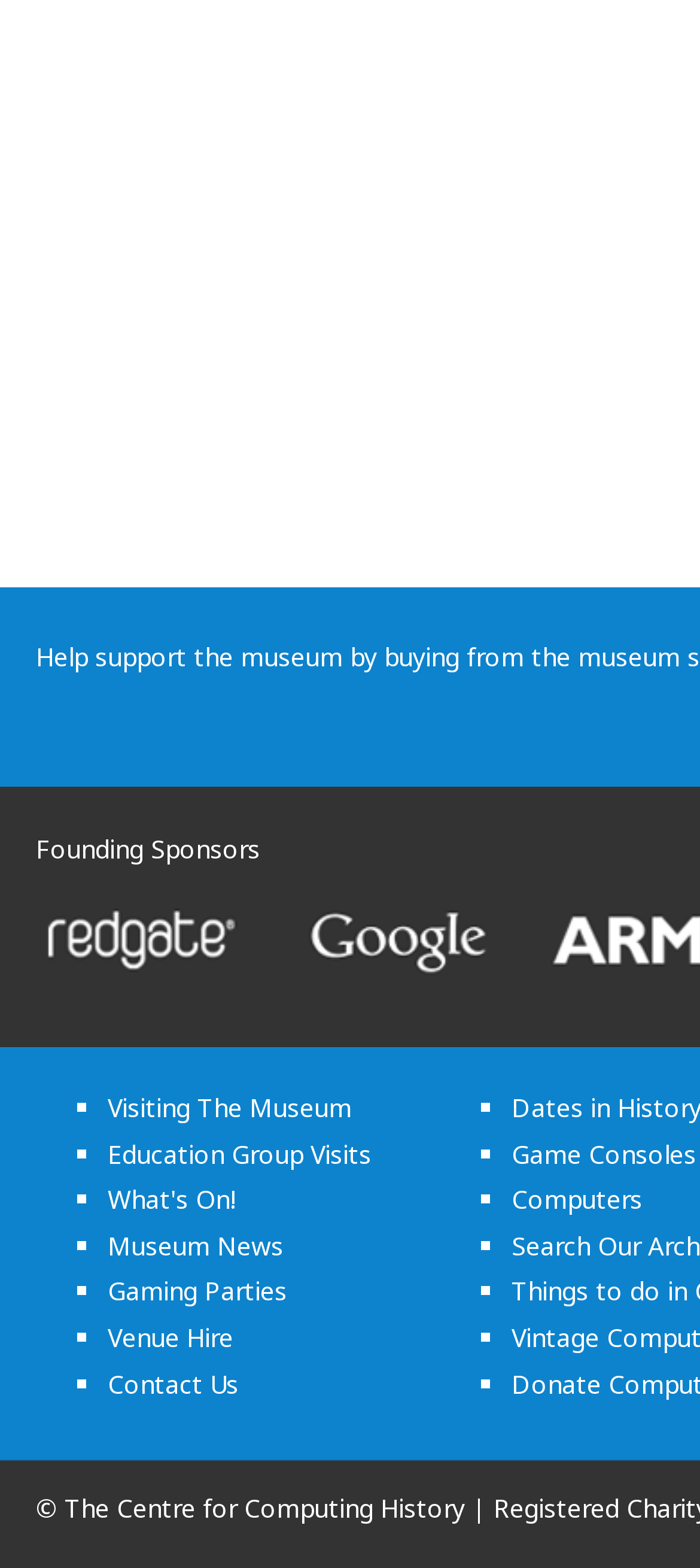Please specify the bounding box coordinates of the clickable region necessary for completing the following instruction: "View 'What's On!' page". The coordinates must consist of four float numbers between 0 and 1, i.e., [left, top, right, bottom].

[0.154, 0.754, 0.336, 0.776]